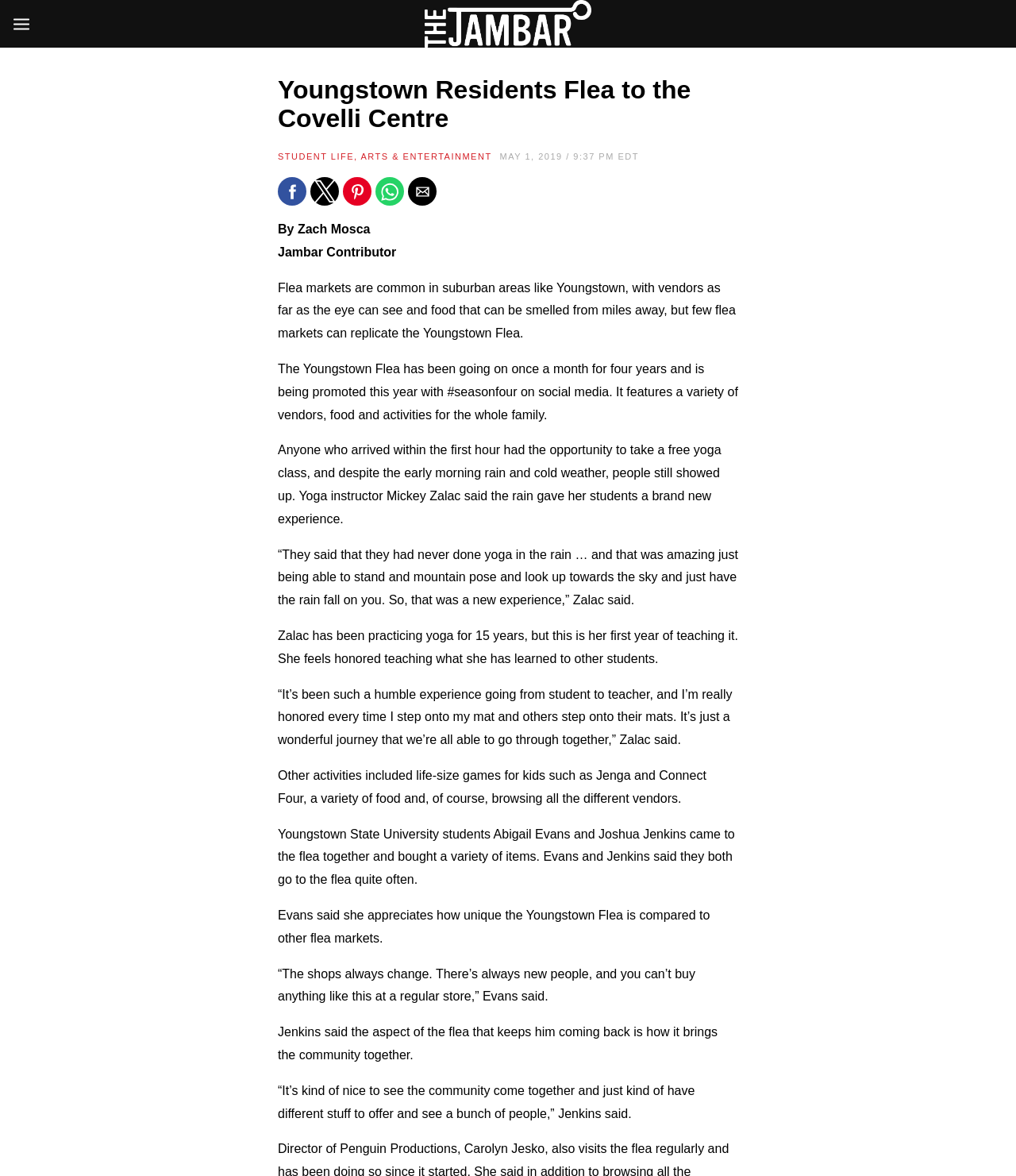Identify the bounding box for the UI element that is described as follows: "Menu".

[0.012, 0.012, 0.03, 0.028]